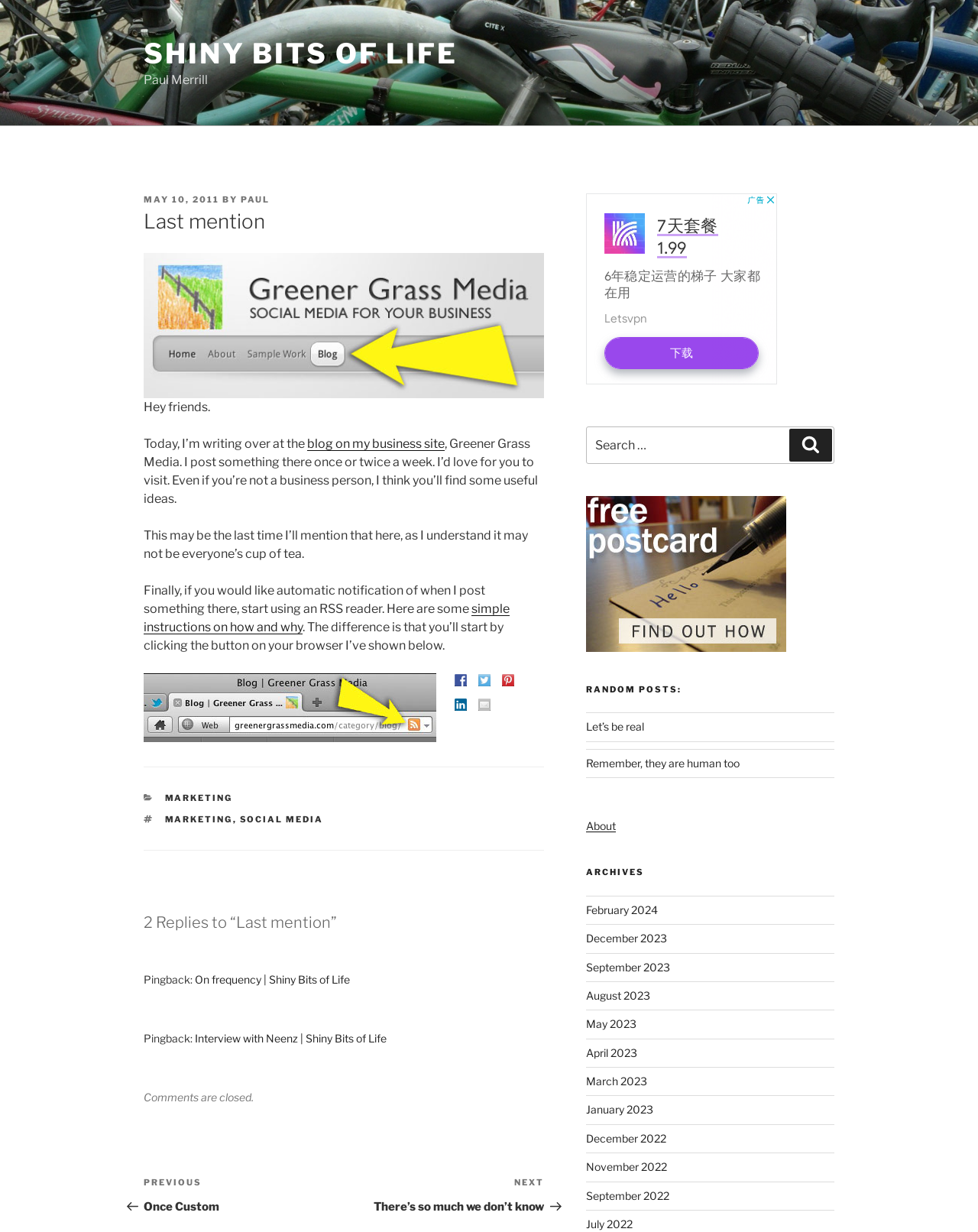Provide the bounding box coordinates of the HTML element this sentence describes: "marketing". The bounding box coordinates consist of four float numbers between 0 and 1, i.e., [left, top, right, bottom].

[0.168, 0.661, 0.238, 0.669]